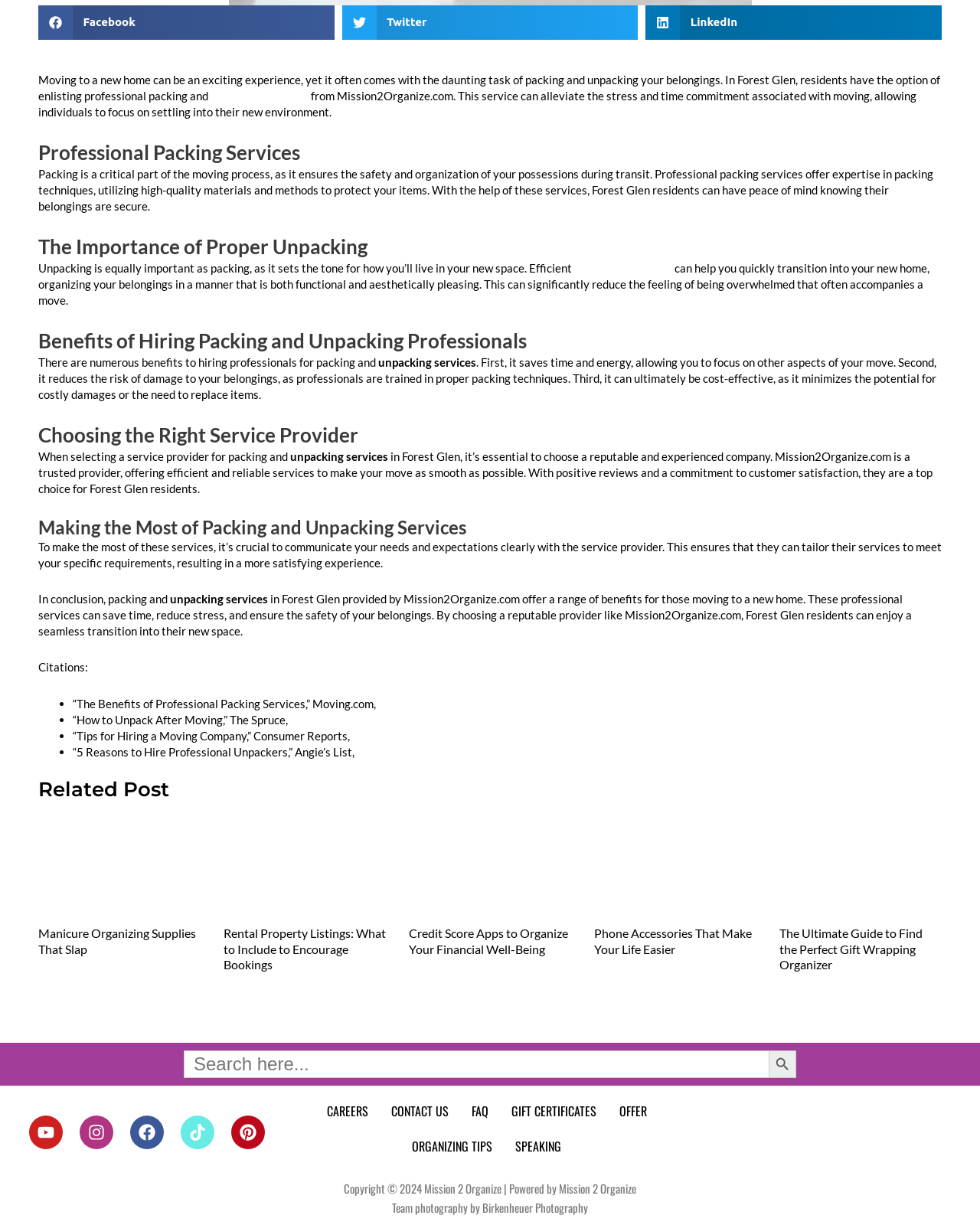Identify the bounding box coordinates for the region to click in order to carry out this instruction: "Watch on Youtube". Provide the coordinates using four float numbers between 0 and 1, formatted as [left, top, right, bottom].

[0.03, 0.911, 0.064, 0.938]